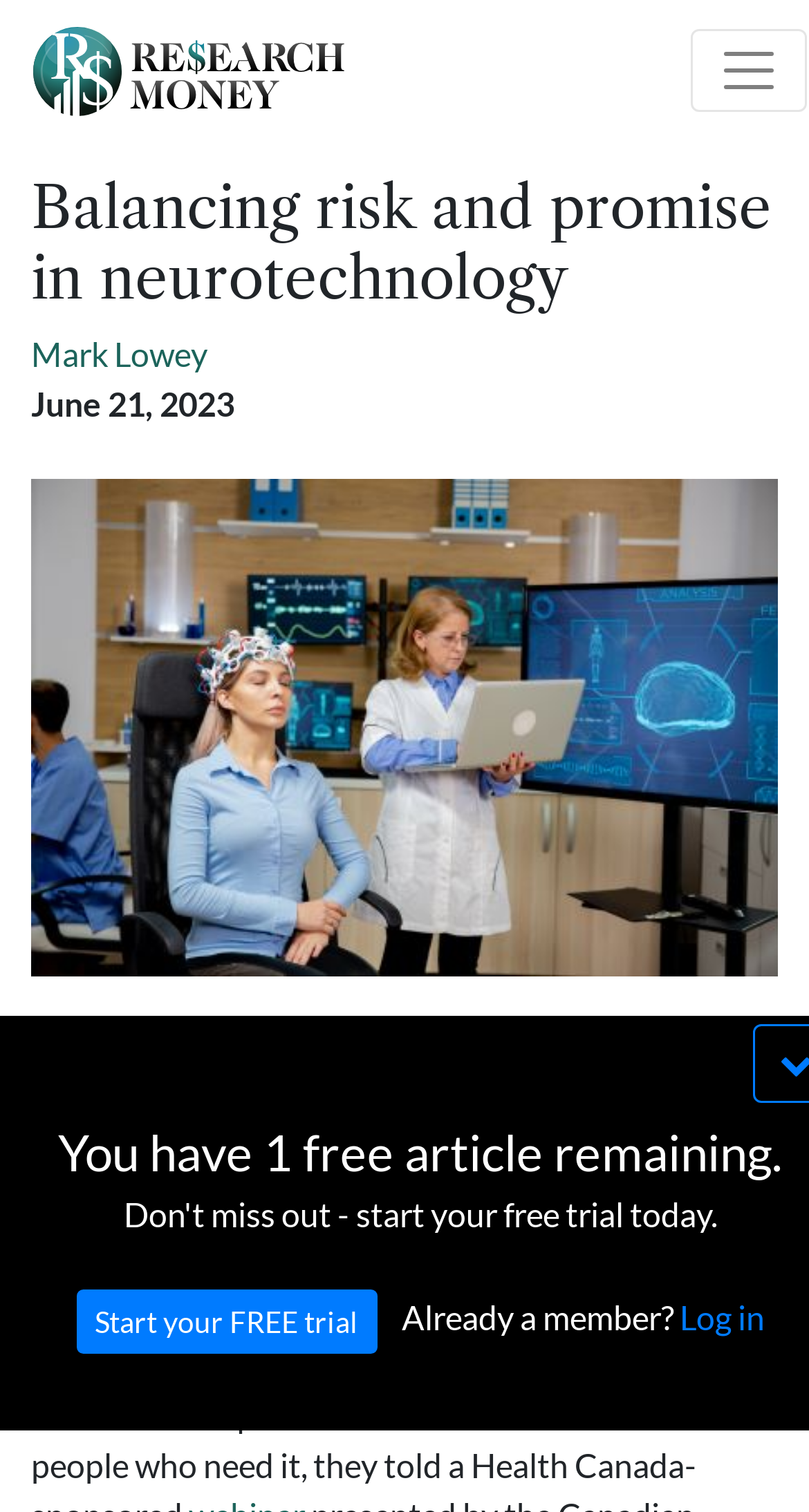What is the date of the article?
Look at the image and answer the question using a single word or phrase.

June 21, 2023